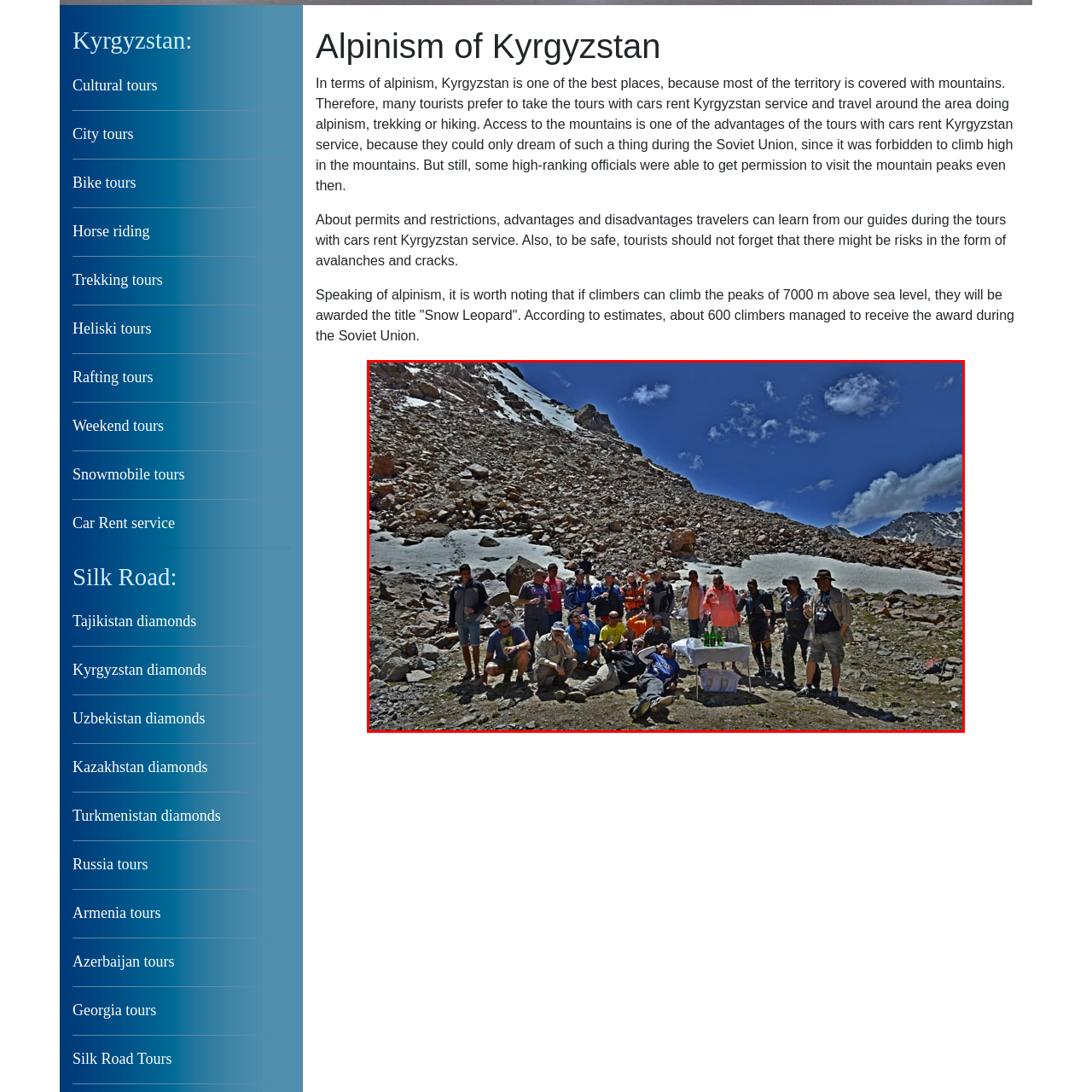Describe fully the image that is contained within the red bounding box.

The image captures a vibrant and adventurous gathering in the stunning mountainous landscape of Kyrgyzstan, renowned for its alpinism and trekking opportunities. In the foreground, a diverse group of climbers and tourists are gathered around a table, enjoying refreshments amidst their mountaineering journey. The participants, dressed in a variety of colorful attire, reflect the camaraderie and spirit of adventure, with some seated and others standing in a relaxed pose. 

The backdrop features the majestic, rocky terrain typical of Kyrgyzstan’s mountainous regions, characterized by both snow-capped peaks and rugged slopes under a brilliant blue sky dotted with clouds. This scene encapsulates the essence of alpinism in the region, highlighting the accessibility to breathtaking natural beauty through guided tours and safe travel options. The atmosphere conveys a sense of celebration and achievement, underlining Kyrgyzstan's status as a top destination for outdoor enthusiasts.